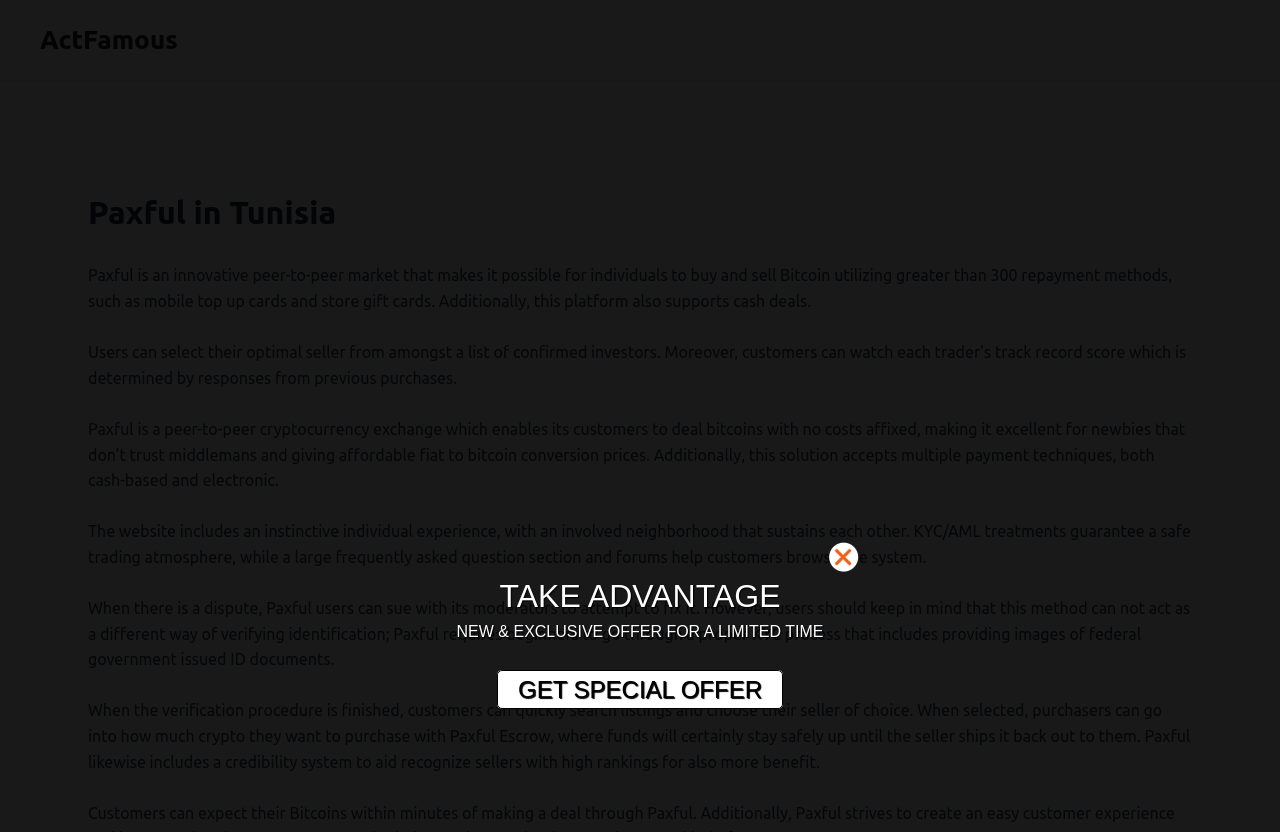Utilize the information from the image to answer the question in detail:
How many payment methods does Paxful support?

According to the webpage, Paxful supports more than 300 payment methods, including mobile top-up cards and store gift cards, making it a versatile platform for cryptocurrency exchange.